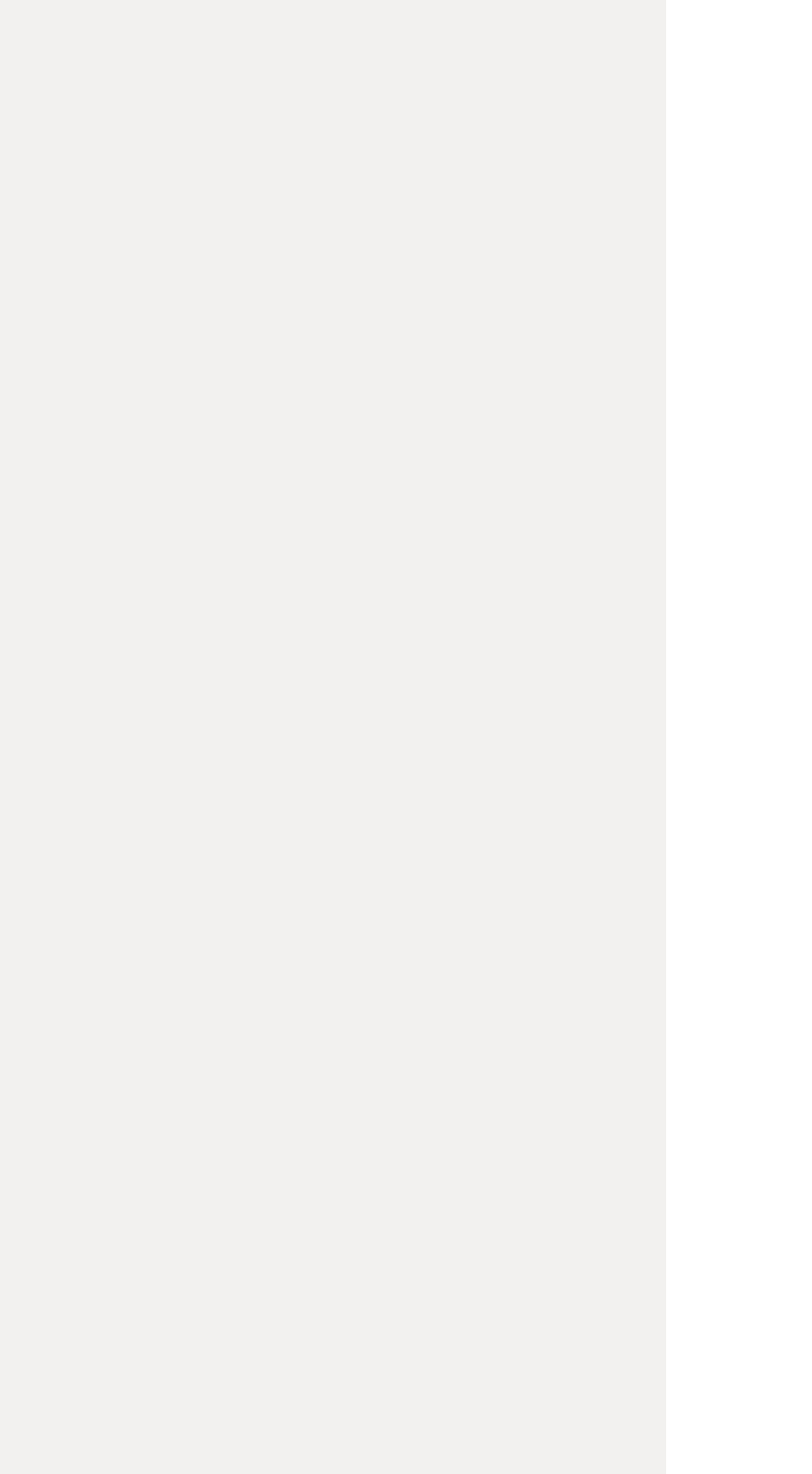Please determine the bounding box coordinates for the UI element described here. Use the format (top-left x, top-left y, bottom-right x, bottom-right y) with values bounded between 0 and 1: Shipping & Returns /

[0.202, 0.034, 0.61, 0.058]